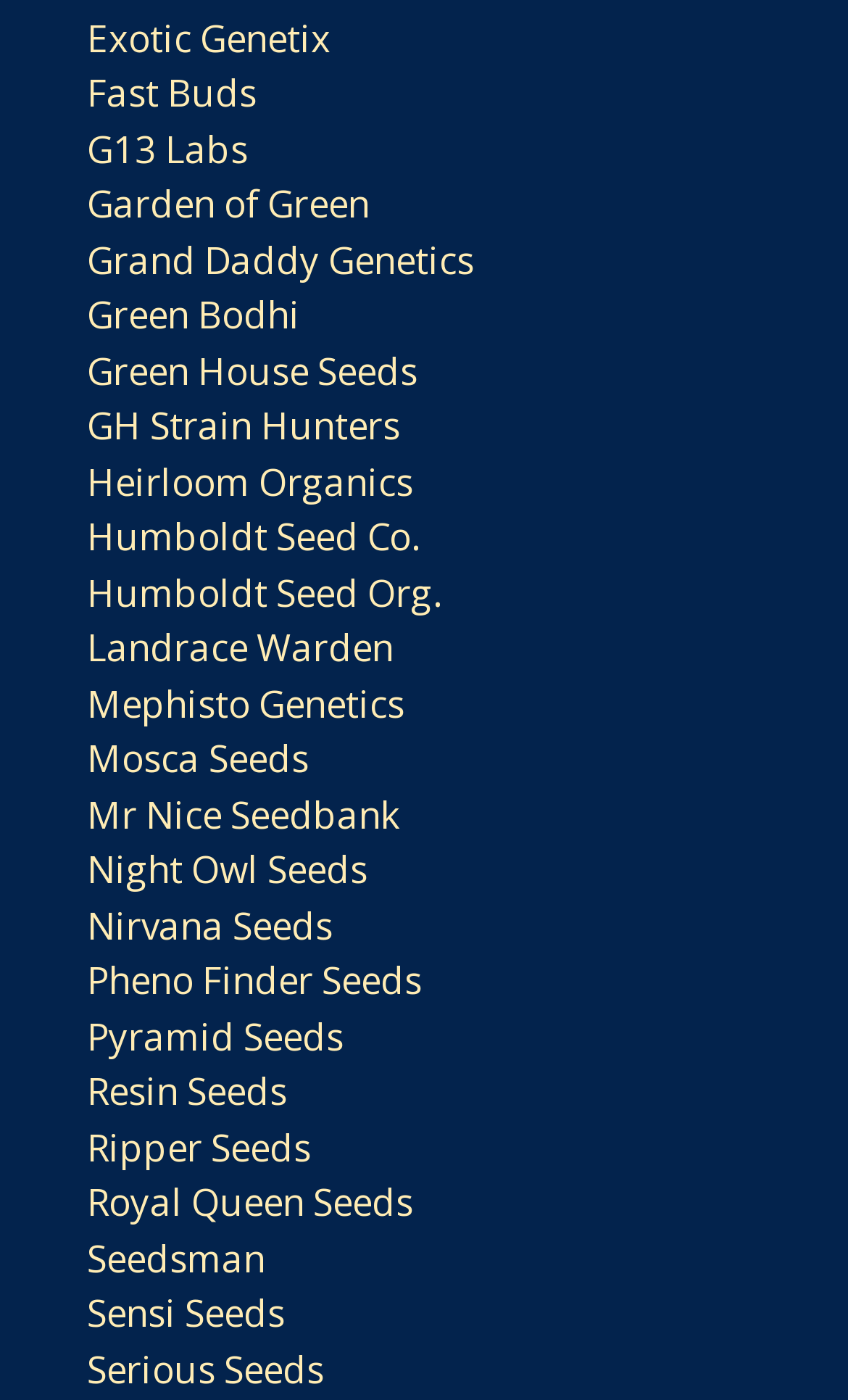Determine the bounding box of the UI component based on this description: "Seedsman". The bounding box coordinates should be four float values between 0 and 1, i.e., [left, top, right, bottom].

[0.103, 0.881, 0.313, 0.916]